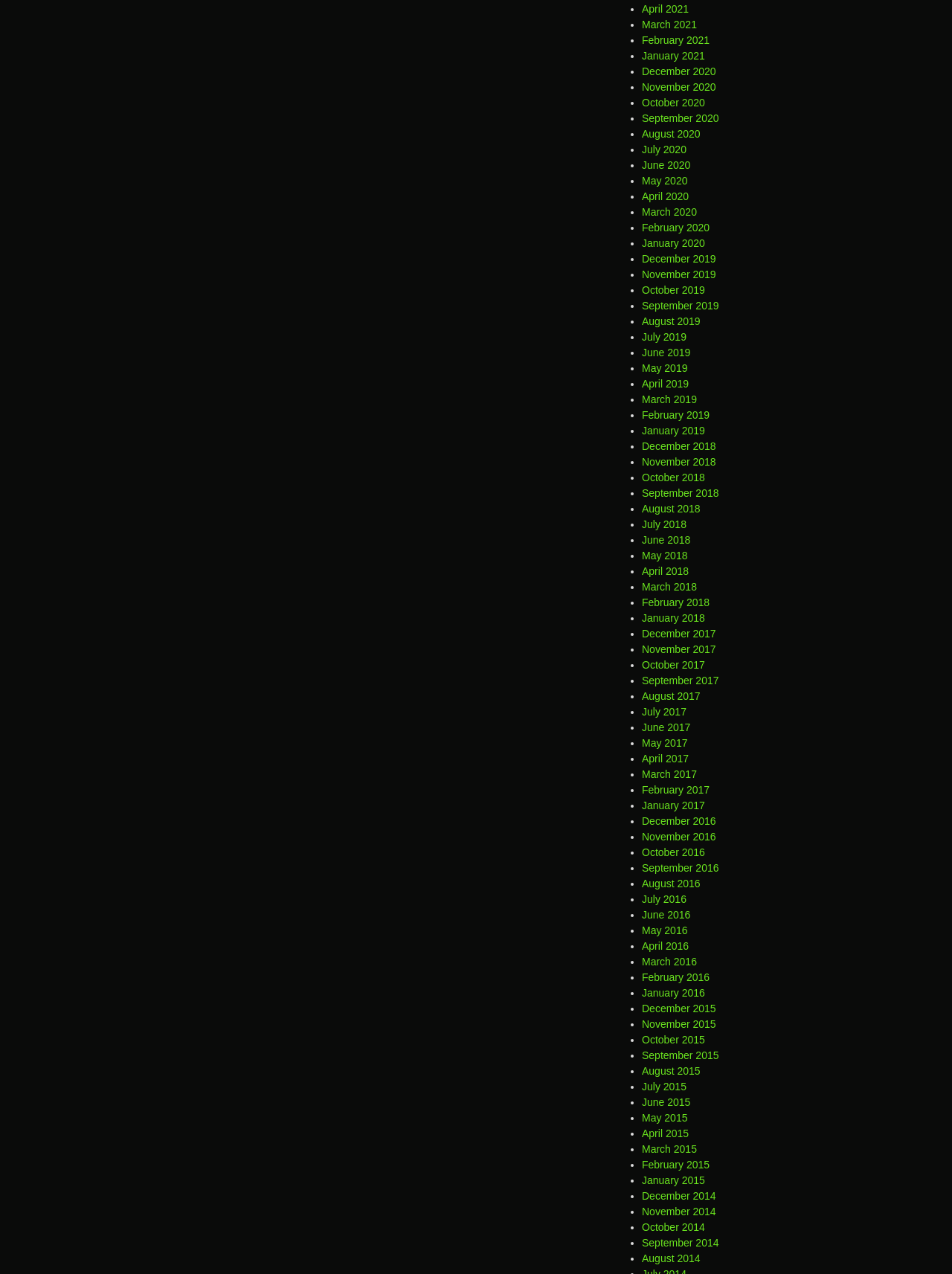Please determine the bounding box coordinates for the UI element described here. Use the format (top-left x, top-left y, bottom-right x, bottom-right y) with values bounded between 0 and 1: September 2014

[0.674, 0.971, 0.755, 0.98]